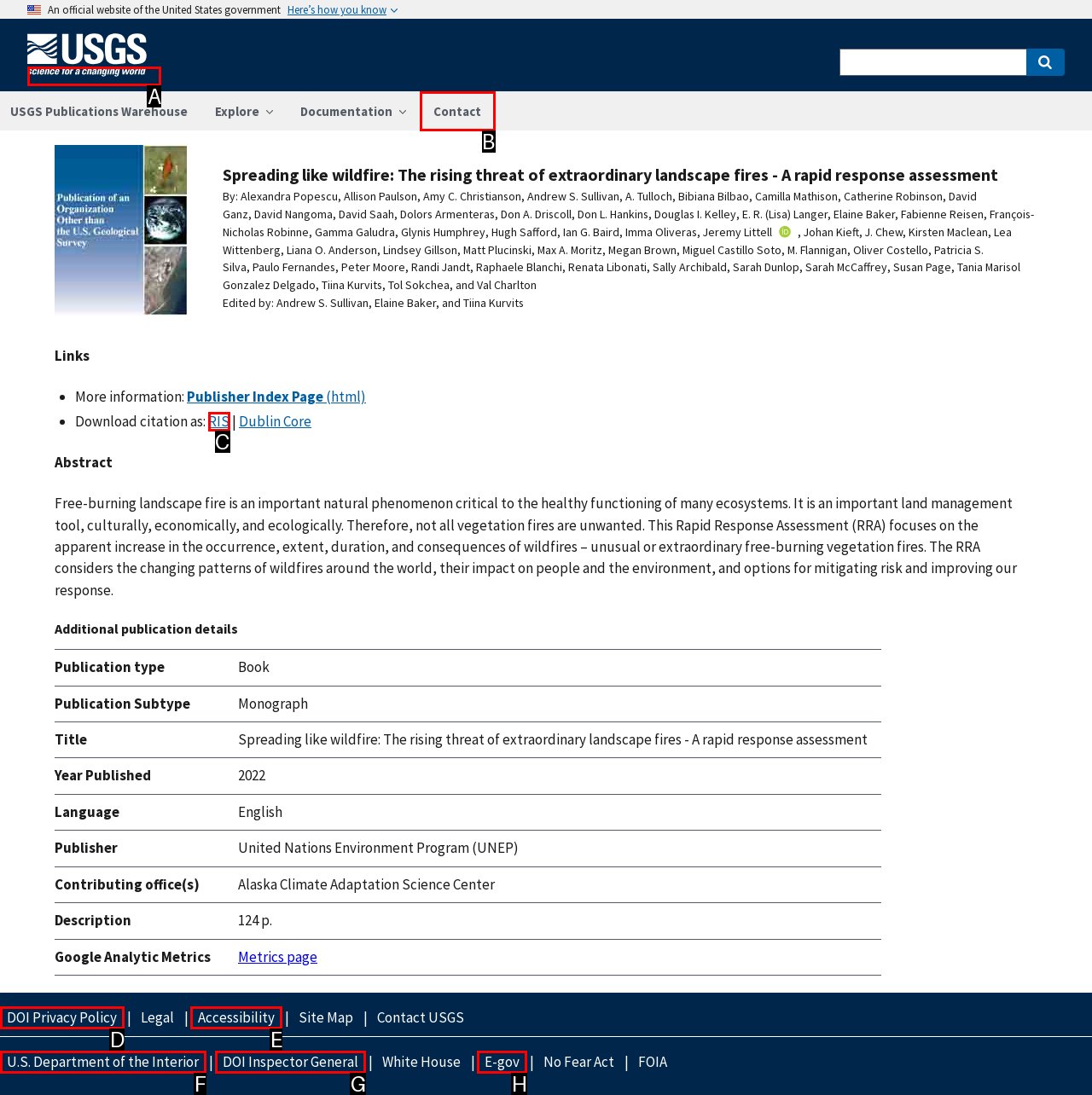Identify which HTML element matches the description: RIS
Provide your answer in the form of the letter of the correct option from the listed choices.

C